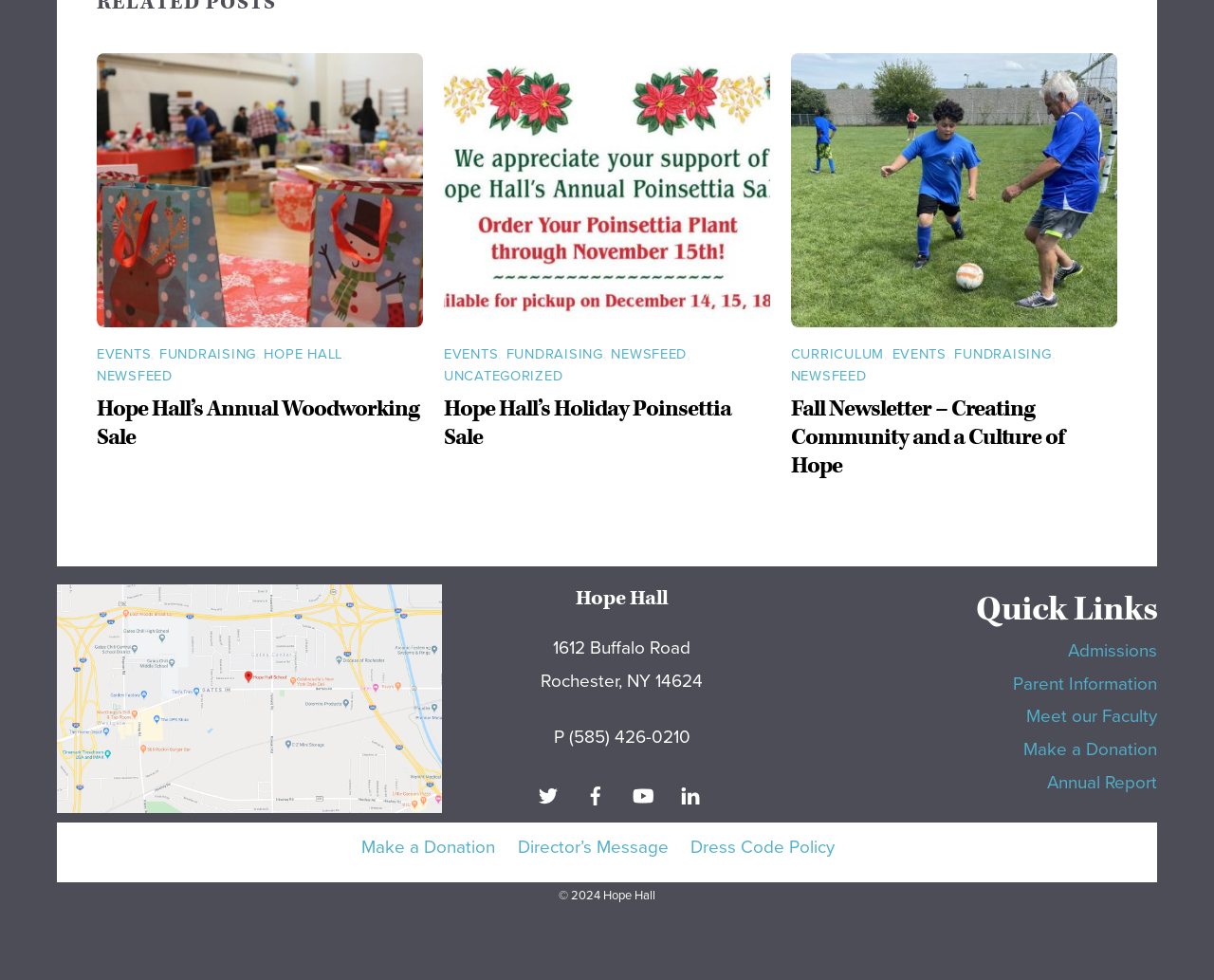Identify the bounding box coordinates of the part that should be clicked to carry out this instruction: "Check out FUNDRAISING".

[0.131, 0.353, 0.211, 0.369]